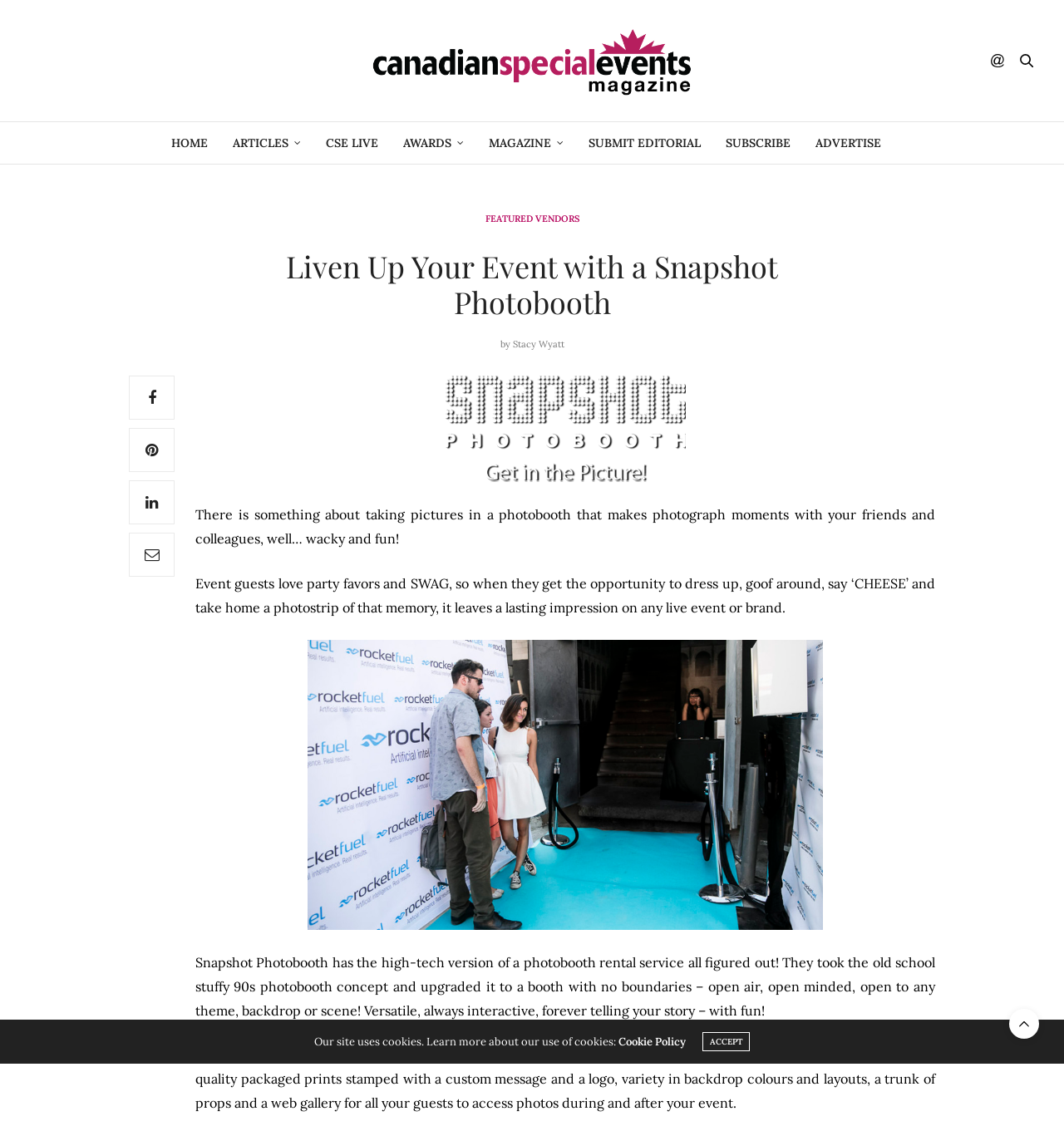Bounding box coordinates are specified in the format (top-left x, top-left y, bottom-right x, bottom-right y). All values are floating point numbers bounded between 0 and 1. Please provide the bounding box coordinate of the region this sentence describes: Submit Editorial

[0.553, 0.109, 0.658, 0.146]